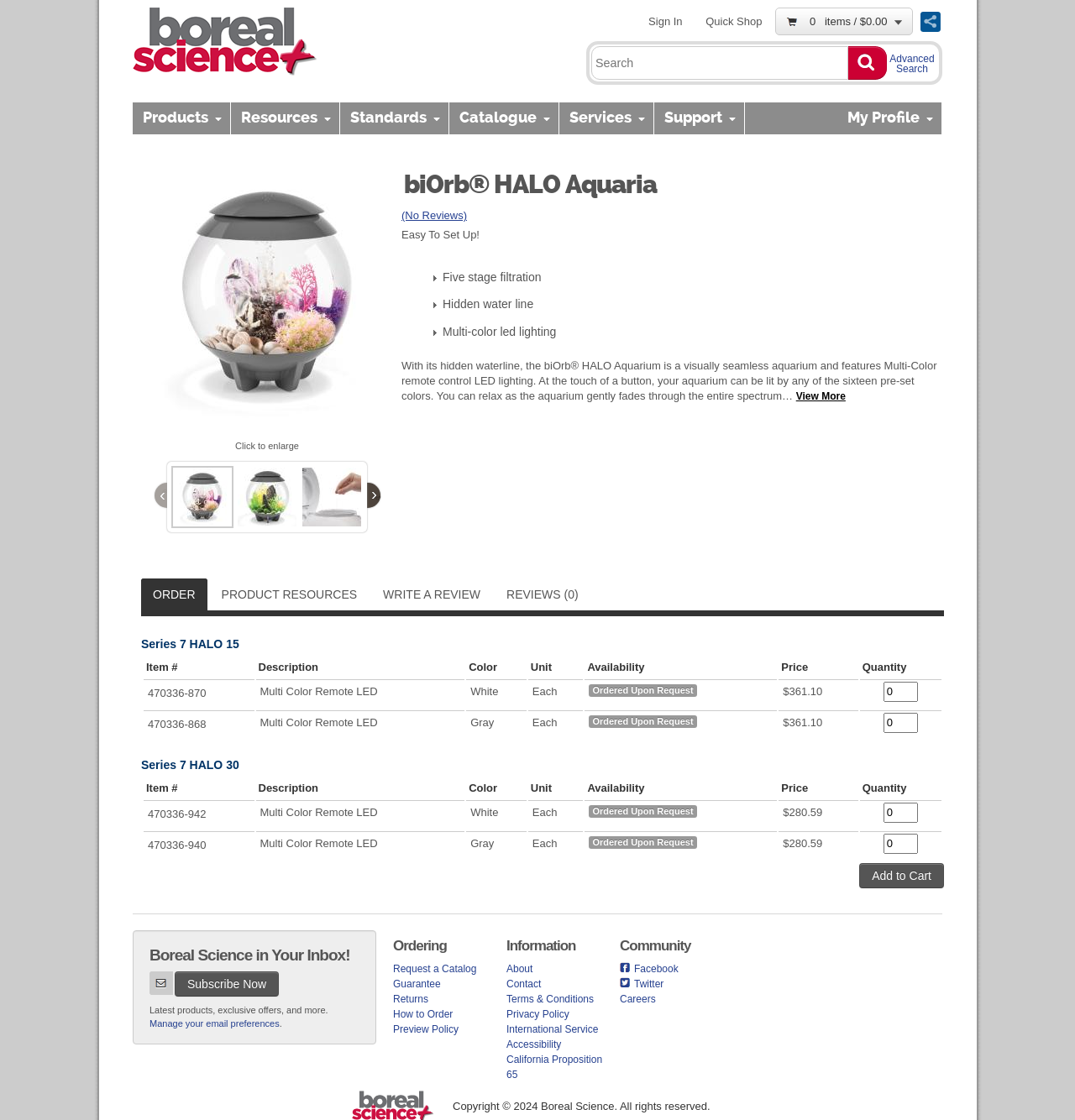Determine the bounding box coordinates of the region to click in order to accomplish the following instruction: "Click to enlarge product image". Provide the coordinates as four float numbers between 0 and 1, specifically [left, top, right, bottom].

[0.219, 0.394, 0.278, 0.403]